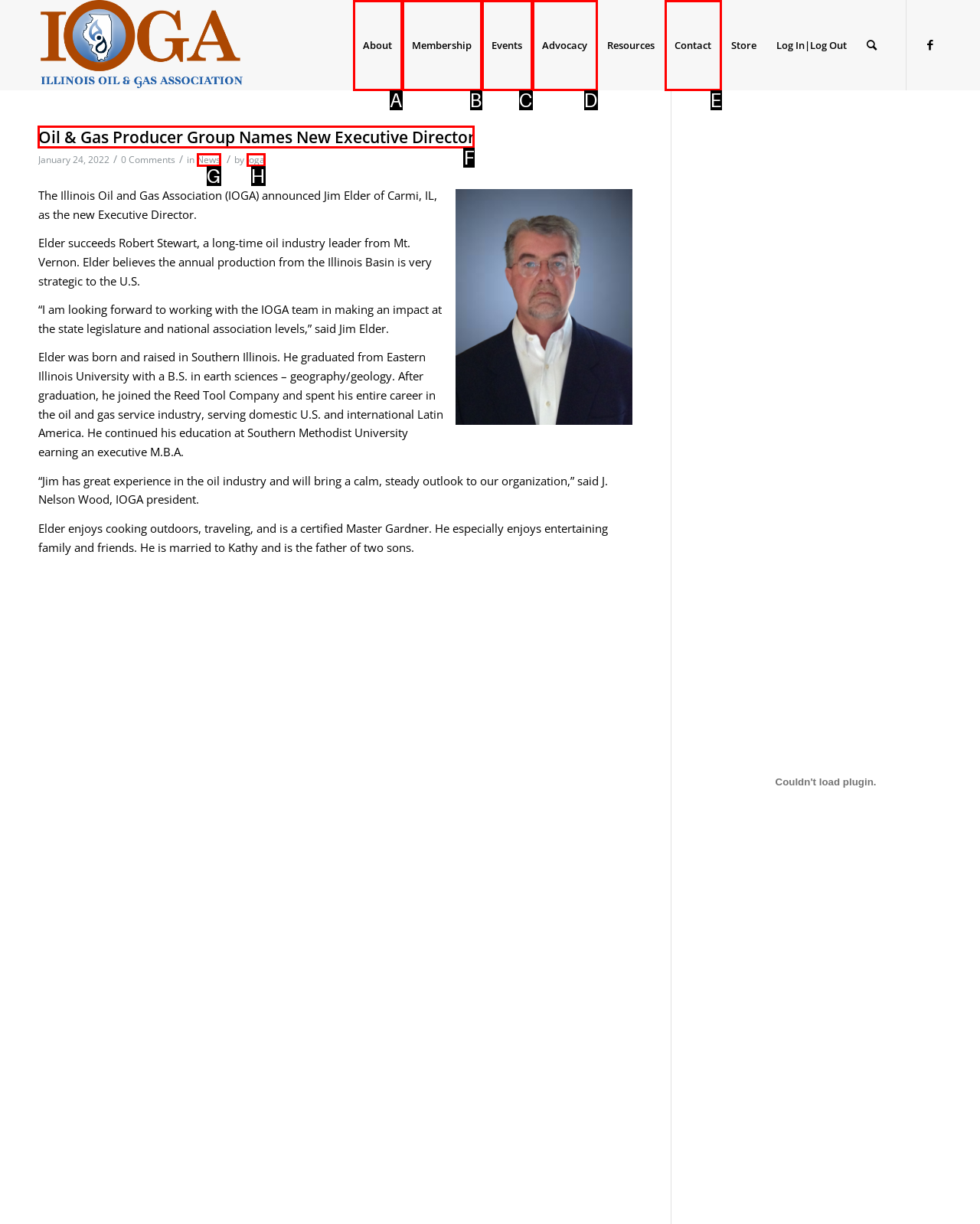Determine which HTML element I should select to execute the task: Read the full article about Oil & Gas Producer Group Names New Executive Director
Reply with the corresponding option's letter from the given choices directly.

F